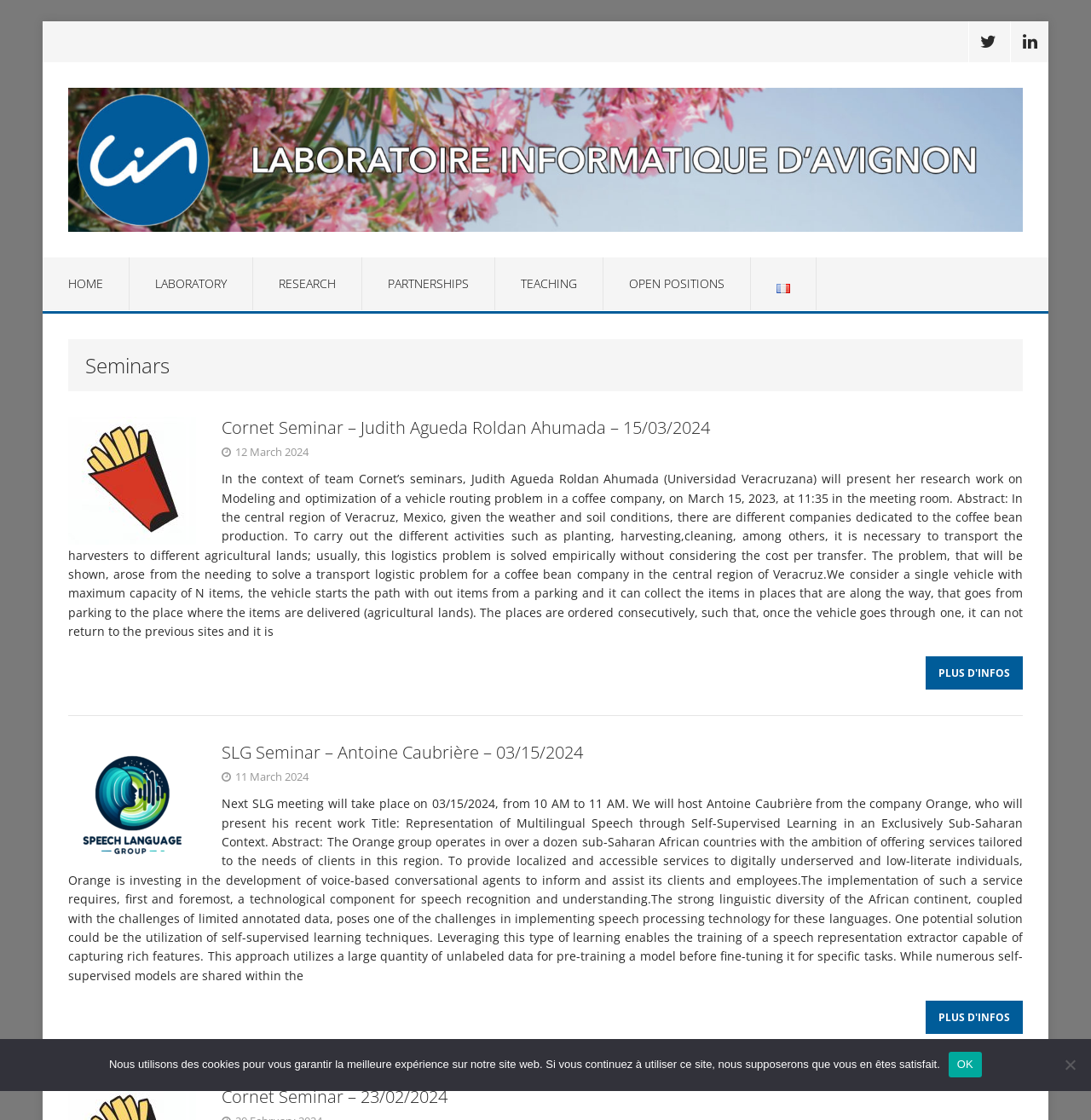Locate the bounding box coordinates of the area you need to click to fulfill this instruction: 'Read more about SLG Seminar'. The coordinates must be in the form of four float numbers ranging from 0 to 1: [left, top, right, bottom].

[0.848, 0.586, 0.938, 0.616]